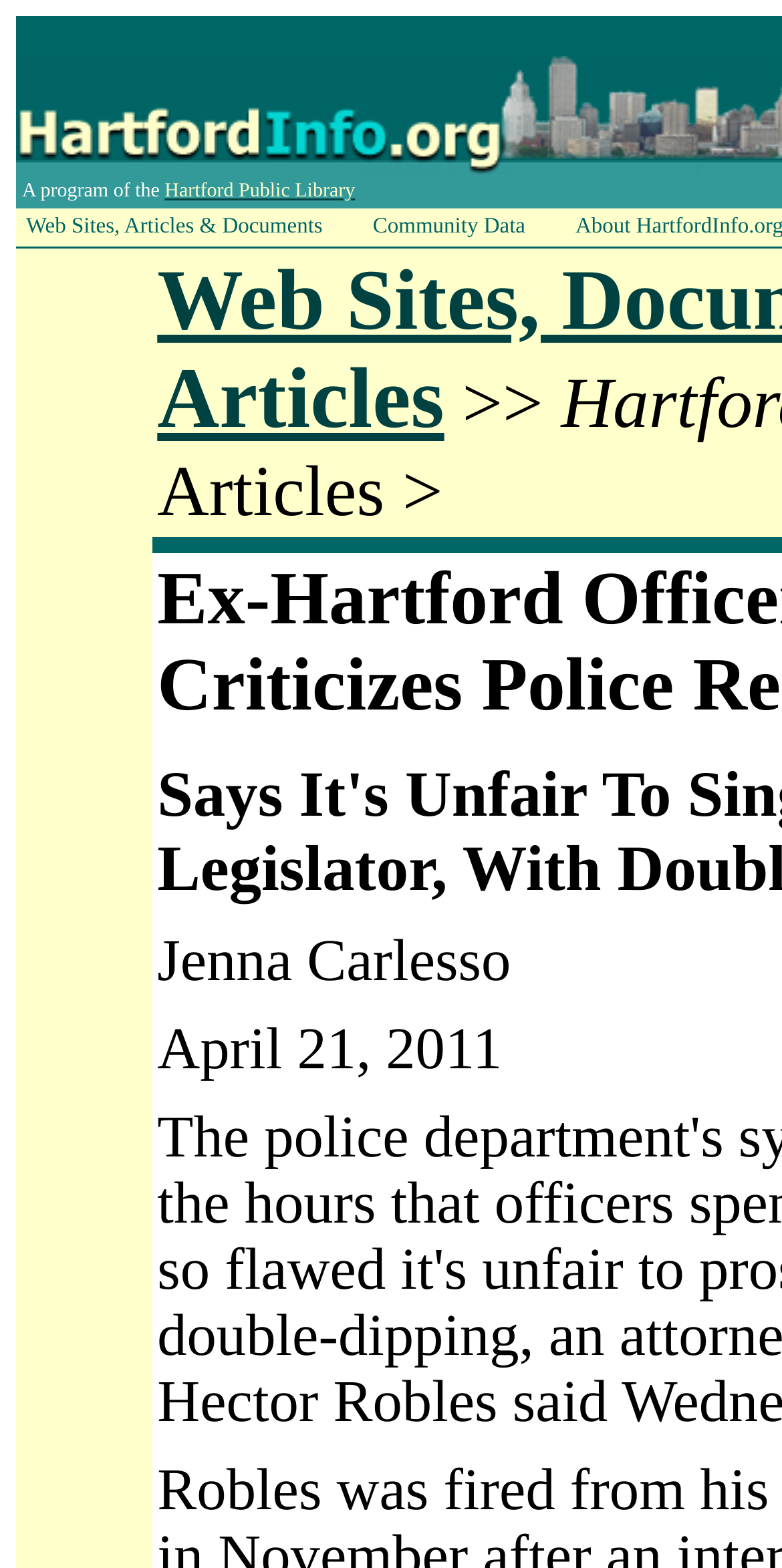How many links are there in the top section?
Please answer the question with a detailed response using the information from the screenshot.

The answer can be found by counting the number of links in the top section, which includes 'Hartford Public Library', 'Web Sites, Articles & Documents', and 'Community Data'.